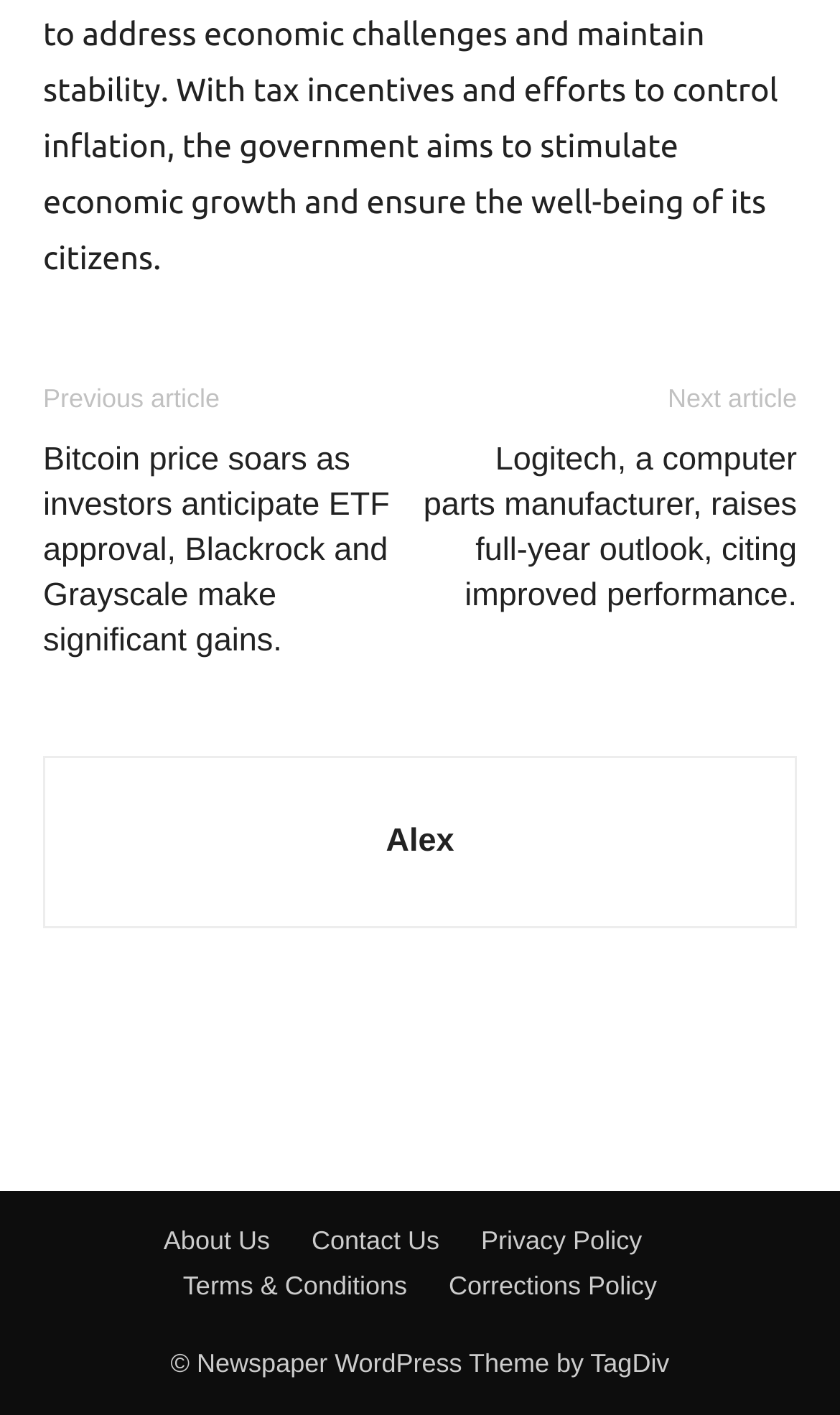Use a single word or phrase to answer the question:
How many links are in the bottom navigation bar?

5